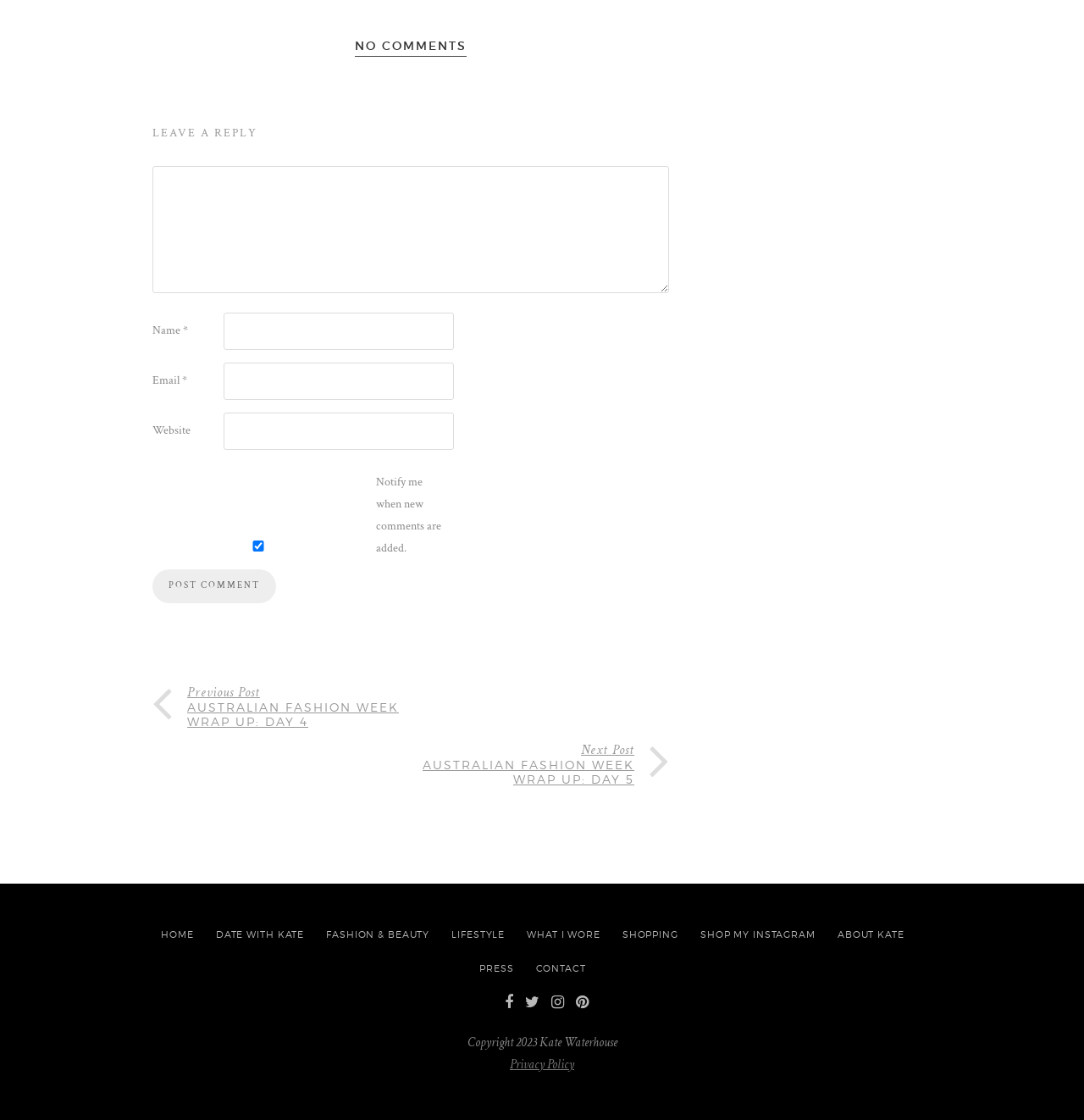Please find the bounding box for the following UI element description. Provide the coordinates in (top-left x, top-left y, bottom-right x, bottom-right y) format, with values between 0 and 1: Lifestyle

[0.417, 0.819, 0.466, 0.849]